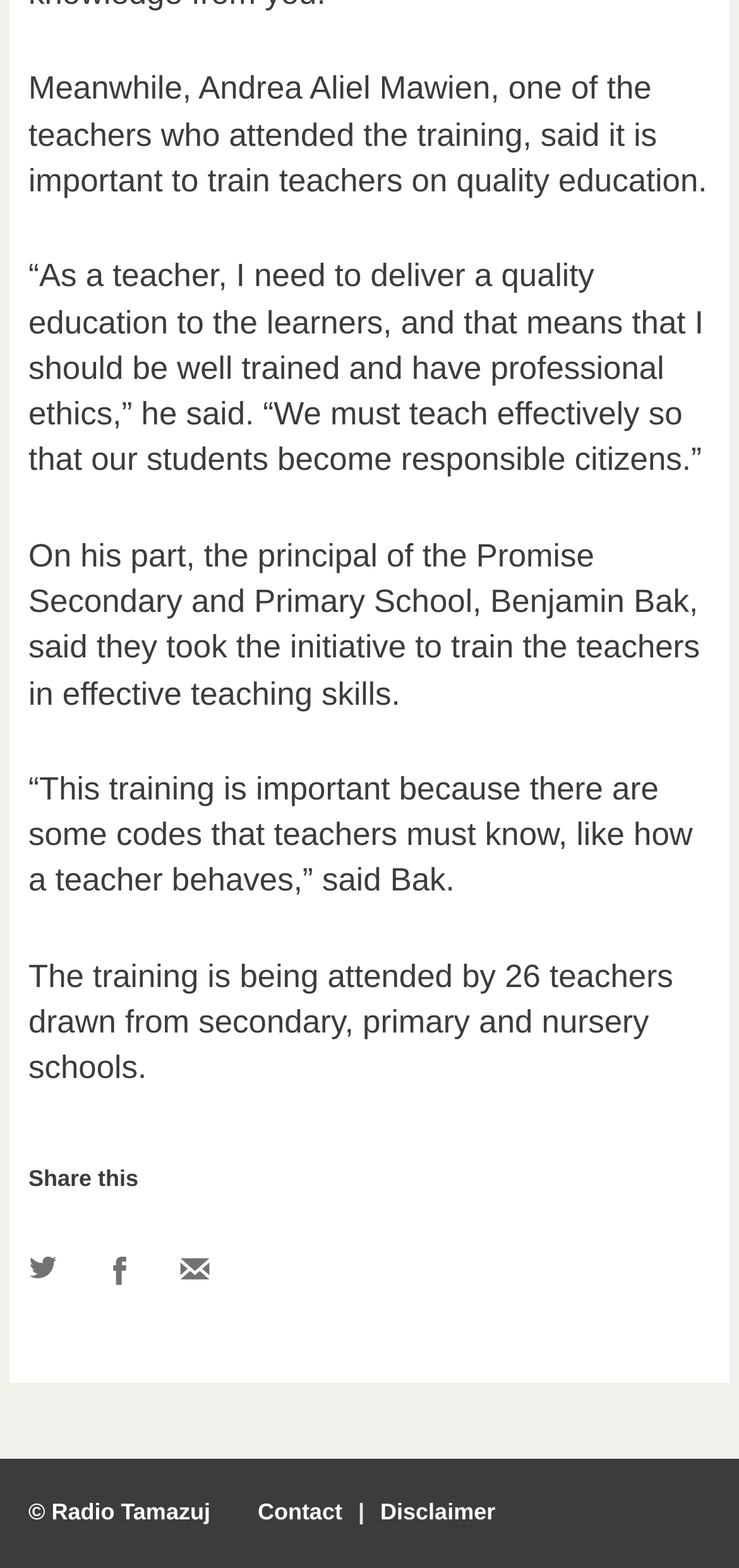How many links are there to share the article?
Please respond to the question thoroughly and include all relevant details.

I counted the number of links with the text 'Share this', which are three separate links with the same text.